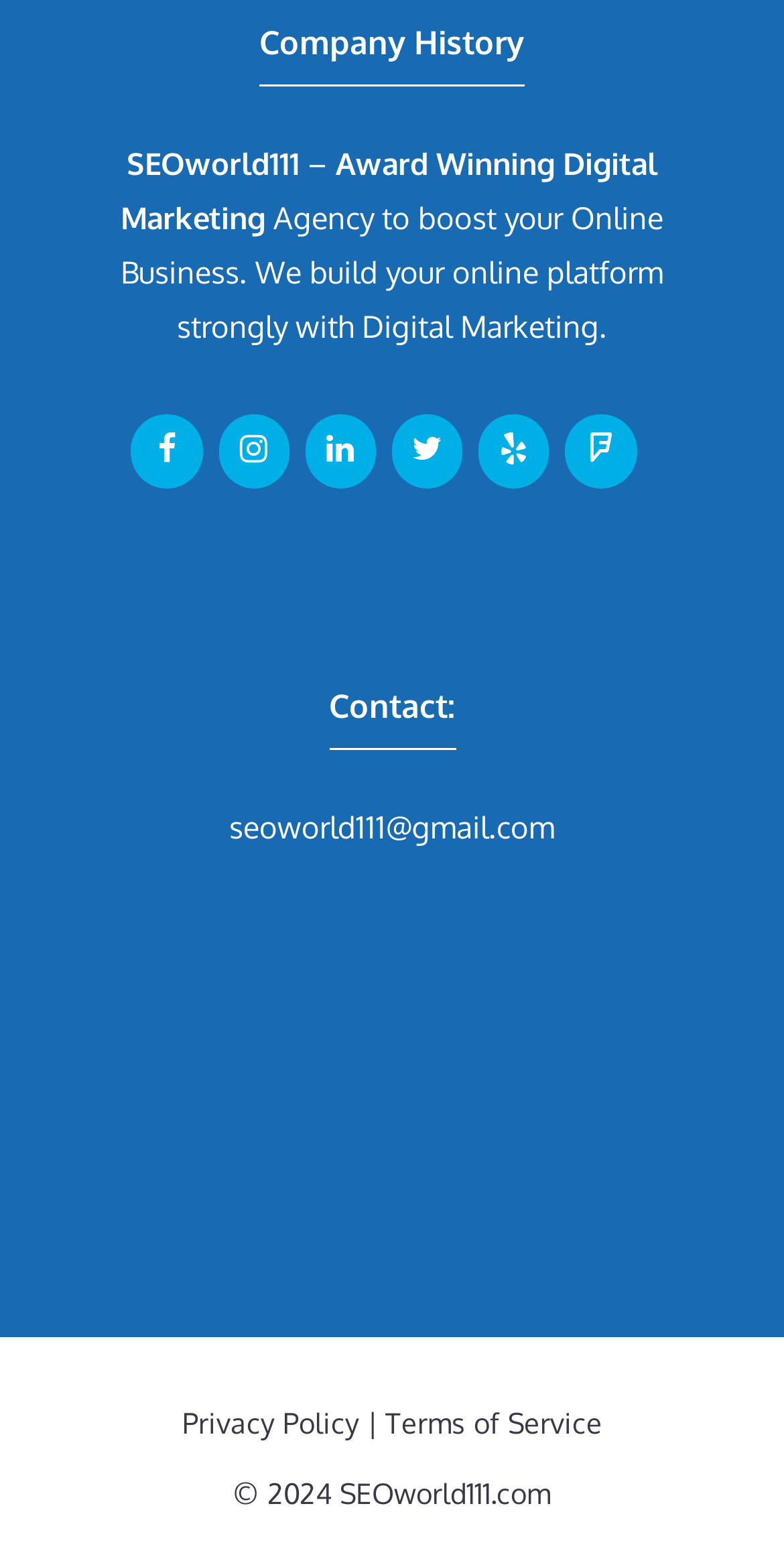Please identify the bounding box coordinates for the region that you need to click to follow this instruction: "Explore 'Discipline: How do we stay focused in our faith journey?'".

None